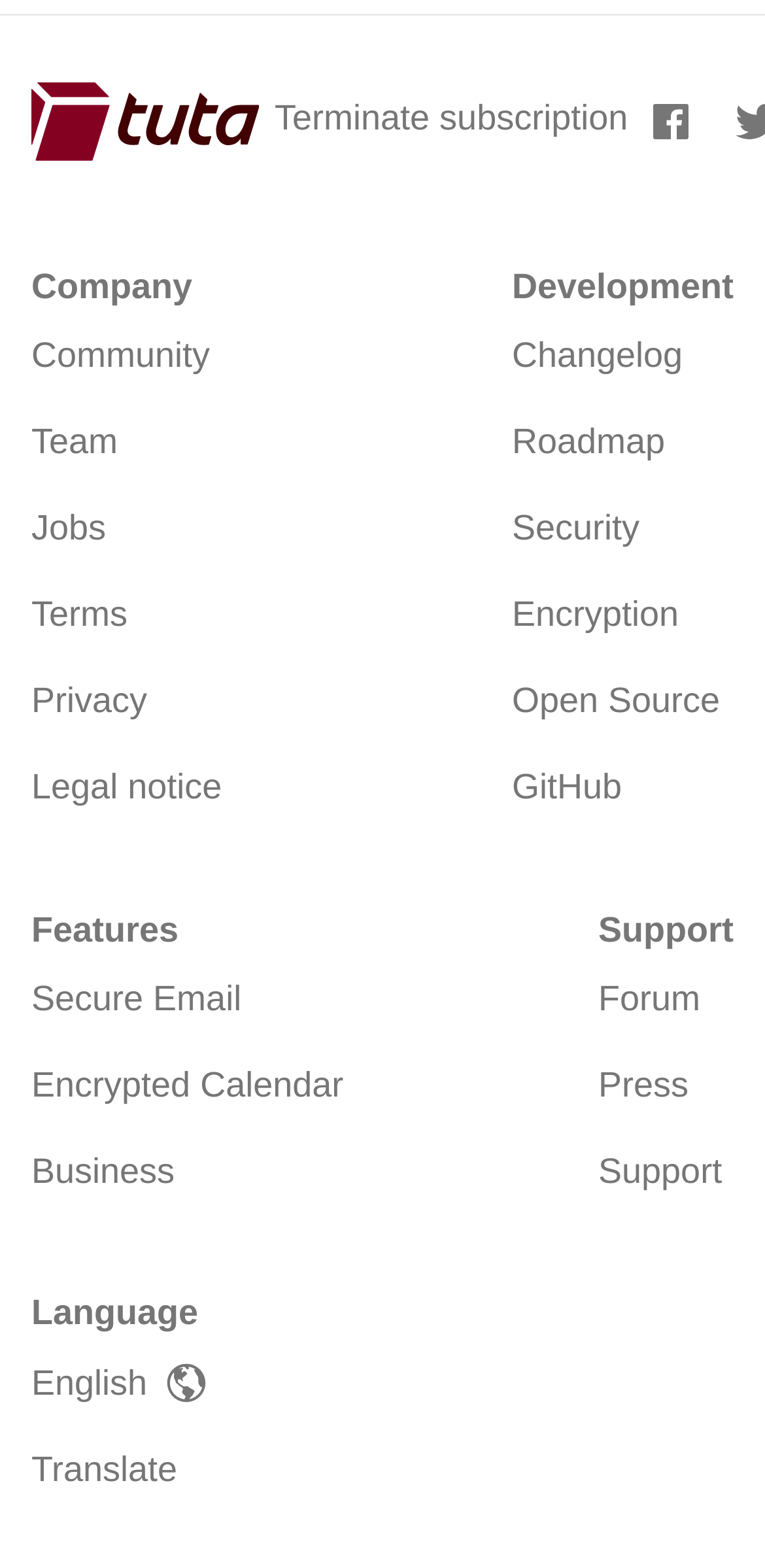Identify the bounding box coordinates for the element you need to click to achieve the following task: "Learn about the Company". Provide the bounding box coordinates as four float numbers between 0 and 1, in the form [left, top, right, bottom].

[0.041, 0.17, 0.251, 0.195]